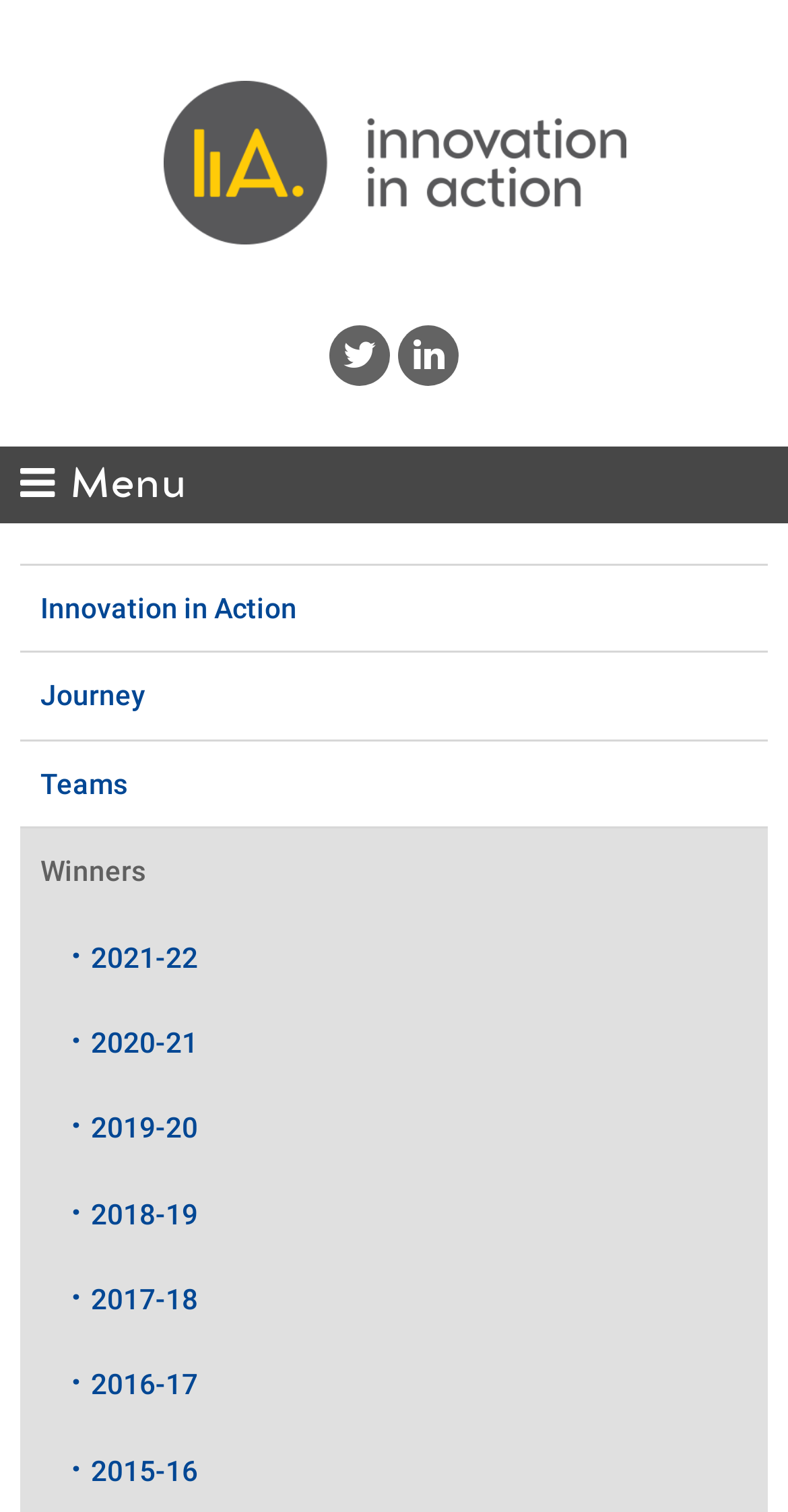Answer the following query with a single word or phrase:
How many years are listed as Innovation in Action winners?

7